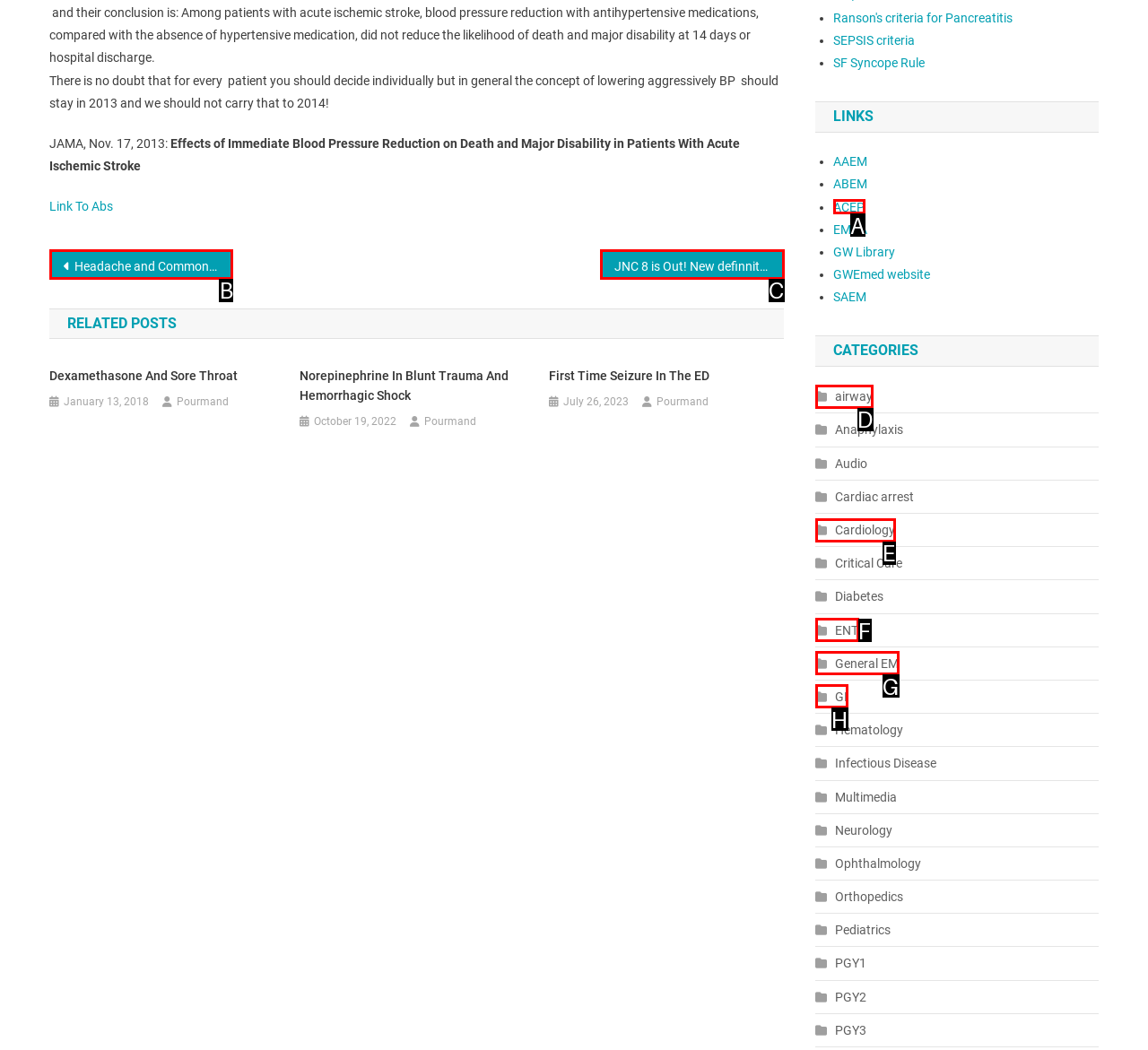Determine which option matches the description: airway. Answer using the letter of the option.

D